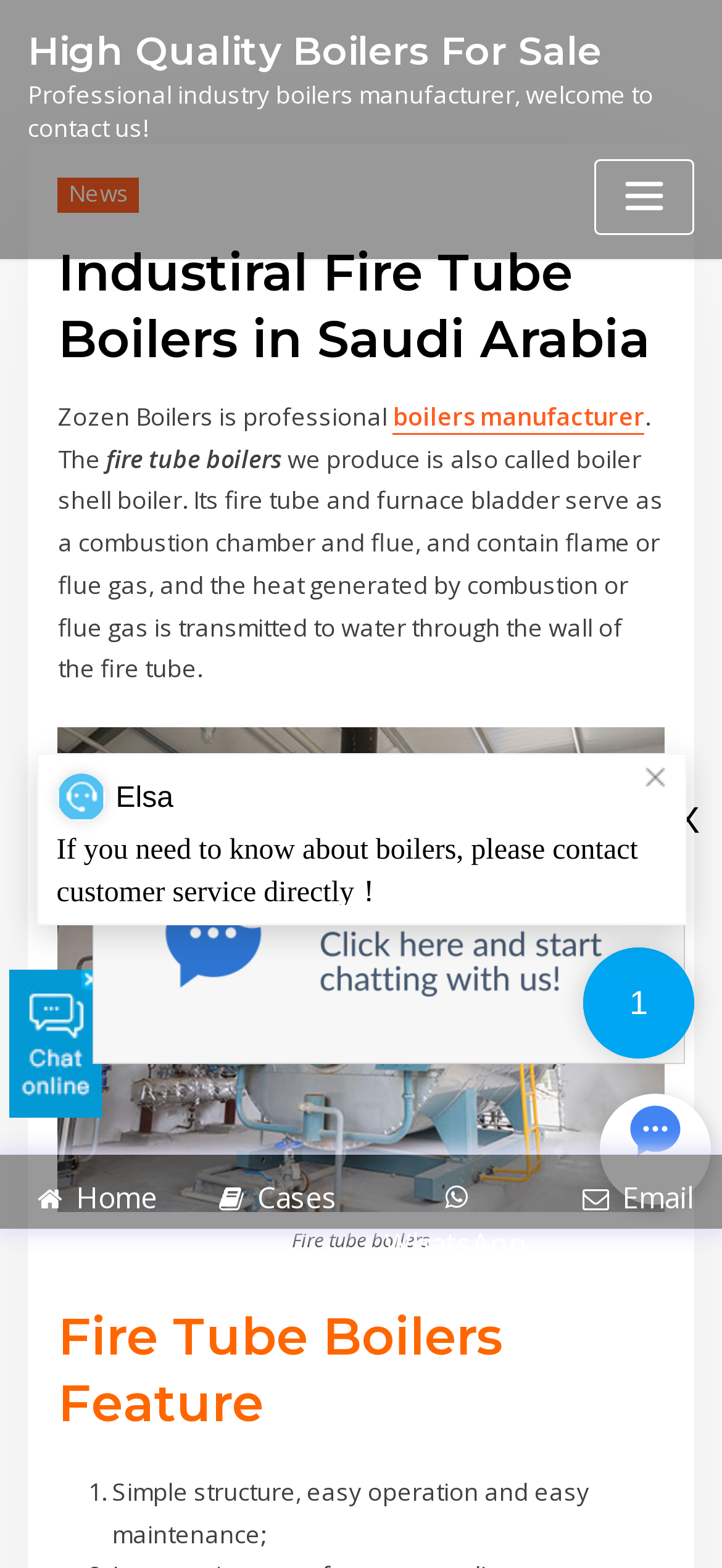Answer the question in a single word or phrase:
How can I contact Zozen Boilers for more information about boilers?

WhatsApp or Email